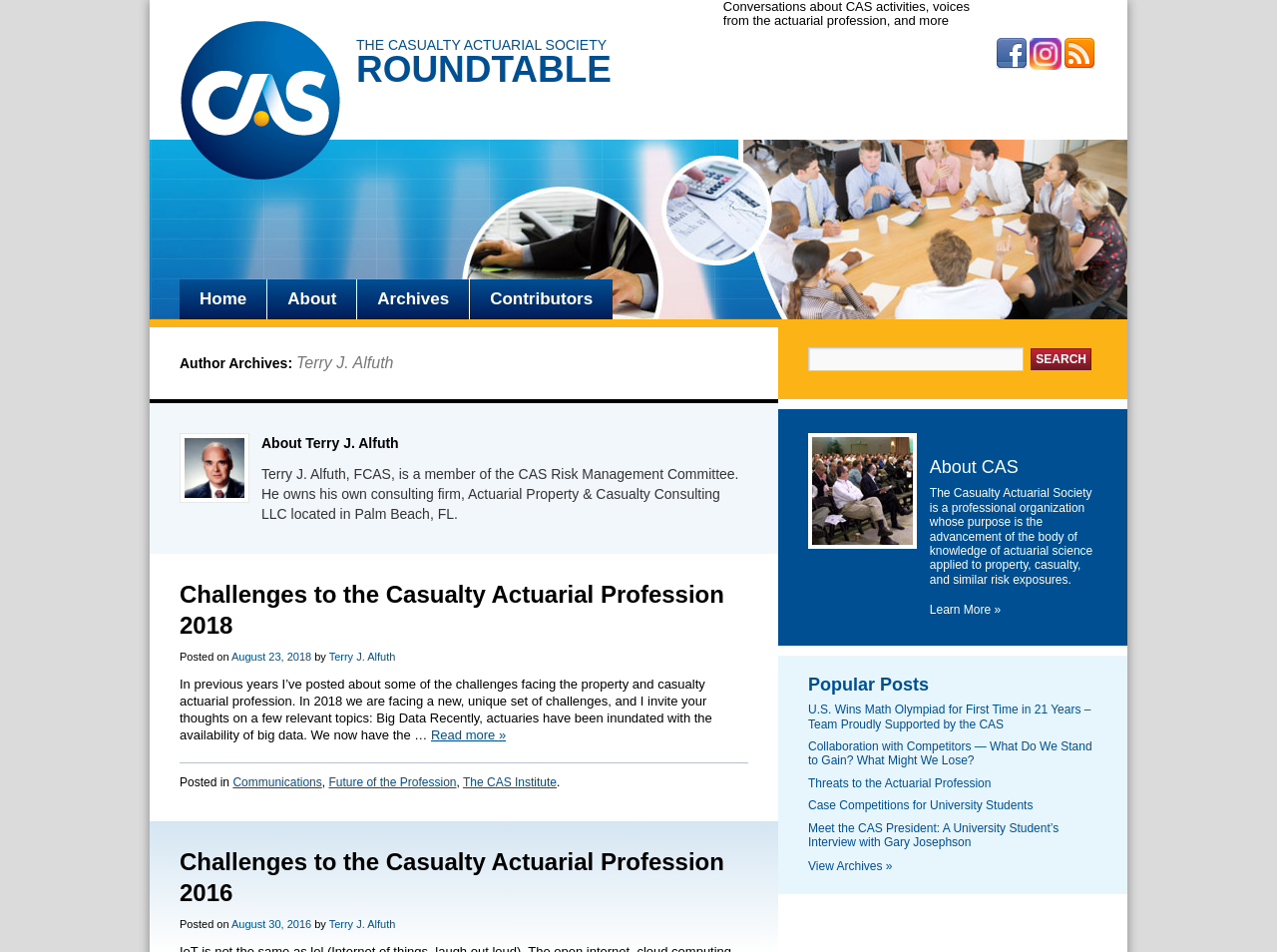What is the topic of the post dated August 23, 2018?
Answer the question with a thorough and detailed explanation.

I found the answer by looking at the heading 'Challenges to the Casualty Actuarial Profession 2018' and the date 'August 23, 2018' below it, which suggests that the topic of the post is related to challenges in the casualty actuarial profession in 2018.